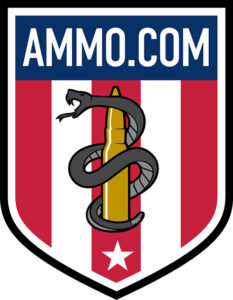Describe every significant element in the image thoroughly.

The image features a bold and striking logo for Ammo.com, set within a shield design that embodies a sense of strength and reliability. The logo prominently displays the name "AMMO.COM" in capital letters at the top, framed in a deep blue color. Below this, the shield is decorated with alternating red and white vertical stripes, reminiscent of a classic patriotic motif. 

Central to the design is a graphic representation of a yellow bullet, standing vertically with a snake entwined around it, symbolizing danger and preparedness. A five-pointed star, colored white, sits at the bottom of the shield, enhancing the emblematic quality of the logo. This imagery conveys themes of defense and security, aligning well with the company's focus on ammunition and self-defense training.